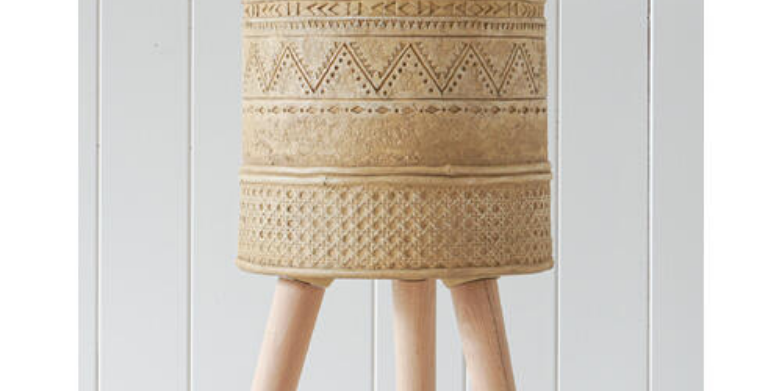Describe the image thoroughly.

The image showcases a beautifully designed planter that embodies contemporary aesthetics and functionality. Crafted from ceramic, the pot features intricate, textured patterns that add a touch of elegance and artistry to any space. Its soft, neutral tone complements a variety of decorative styles, while the three wooden legs provide a sturdy and stylish base, elevating the planter to a perfect height for showcasing your favorite plants. This piece not only serves as a practical planting solution but also enhances the overall aesthetic of your home or garden decor. Ideal for both indoor and outdoor settings, it combines beauty with purpose, making it a charming addition to any plant lover's collection.